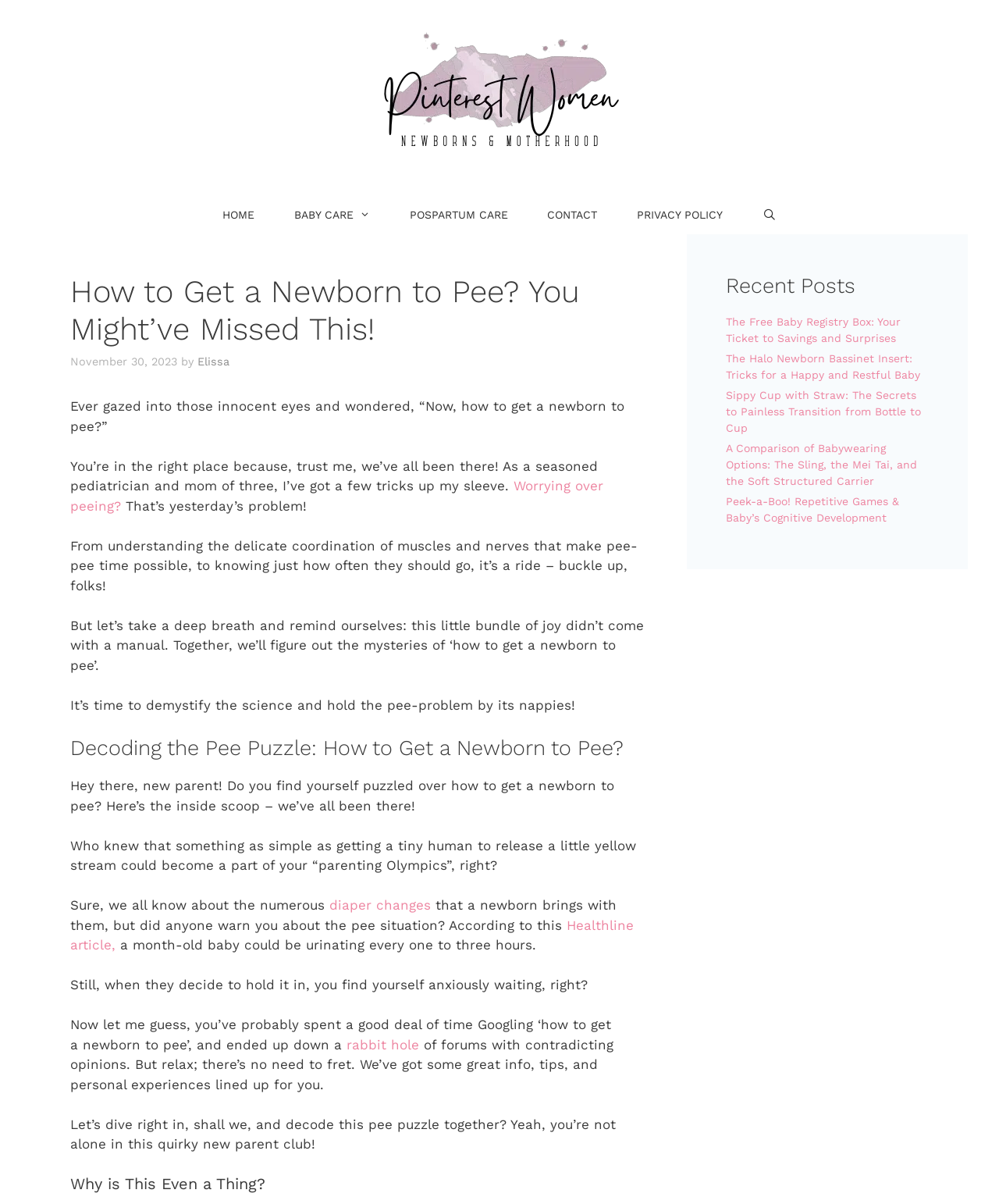Give a concise answer using only one word or phrase for this question:
What is the author of the current article?

Elissa